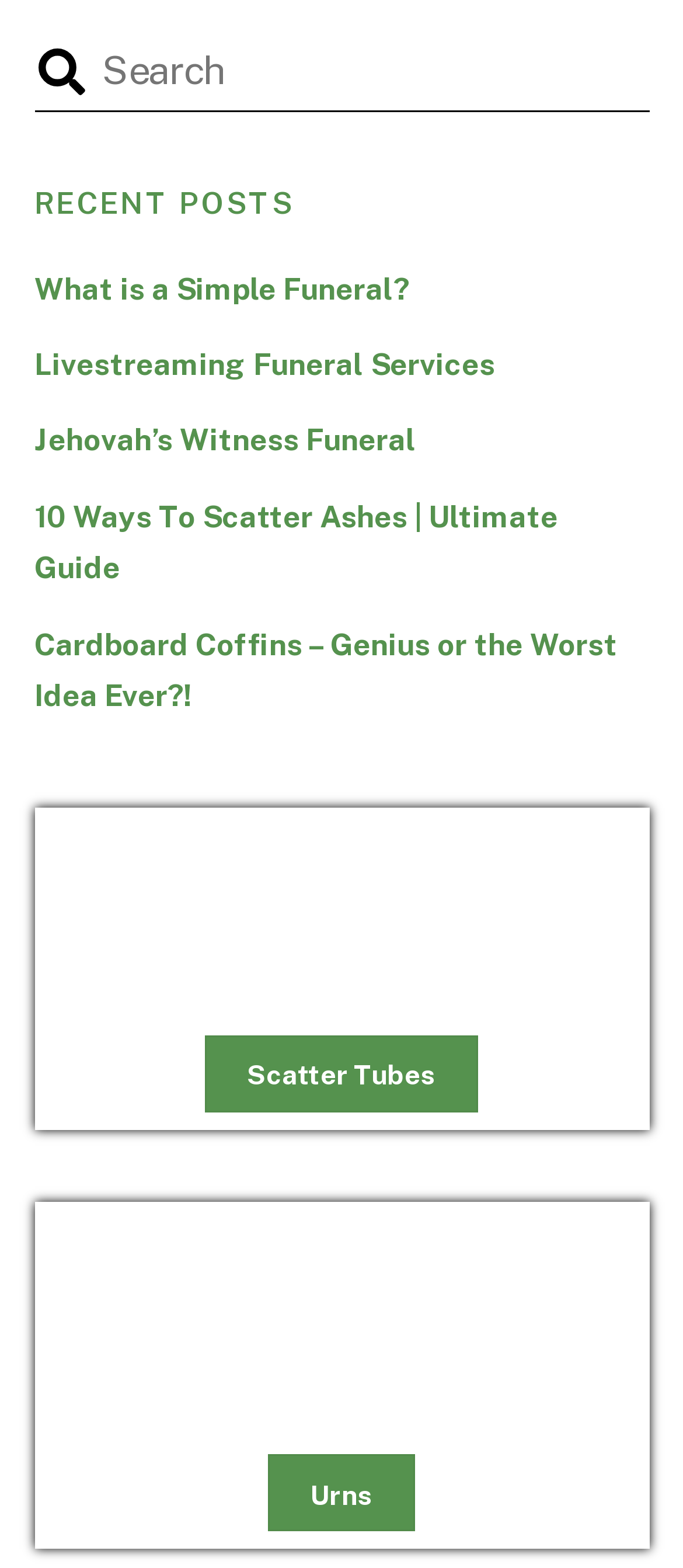Please find the bounding box coordinates for the clickable element needed to perform this instruction: "read about recent posts".

[0.05, 0.117, 0.95, 0.142]